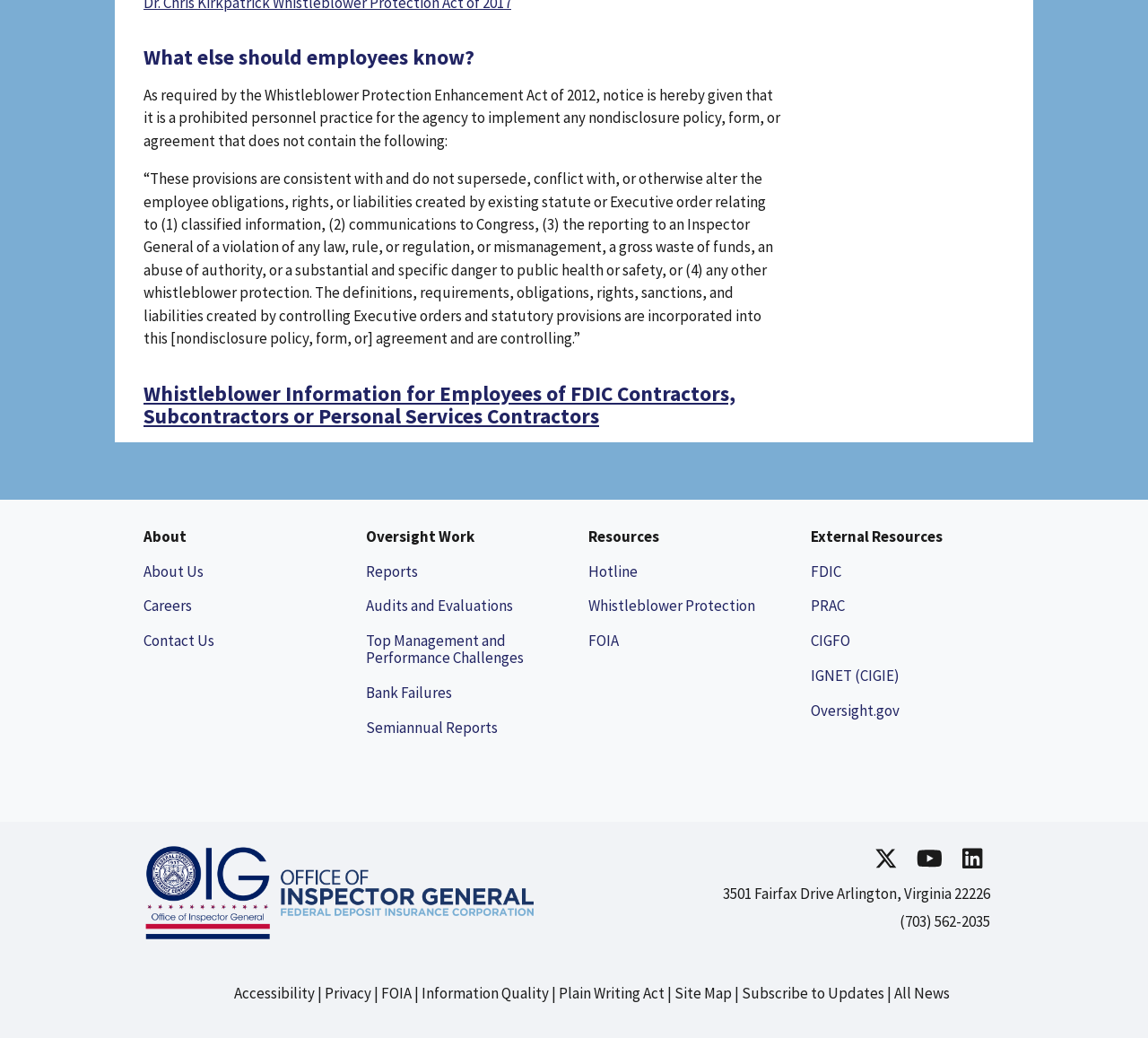Please locate the clickable area by providing the bounding box coordinates to follow this instruction: "Read the post 'power at Road Atlanta'".

None